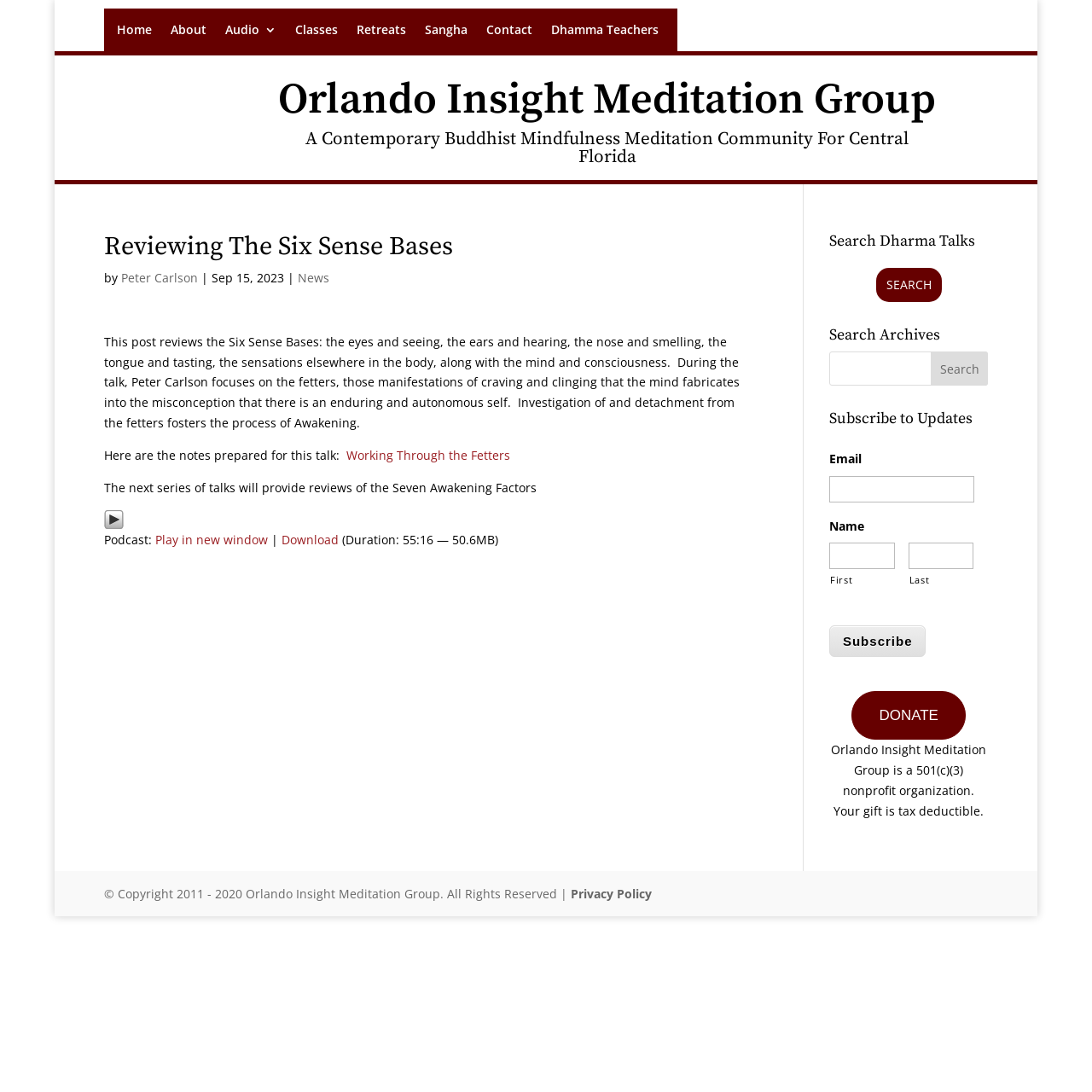Predict the bounding box coordinates of the area that should be clicked to accomplish the following instruction: "Click the 'Home' link". The bounding box coordinates should consist of four float numbers between 0 and 1, i.e., [left, top, right, bottom].

[0.107, 0.022, 0.139, 0.039]